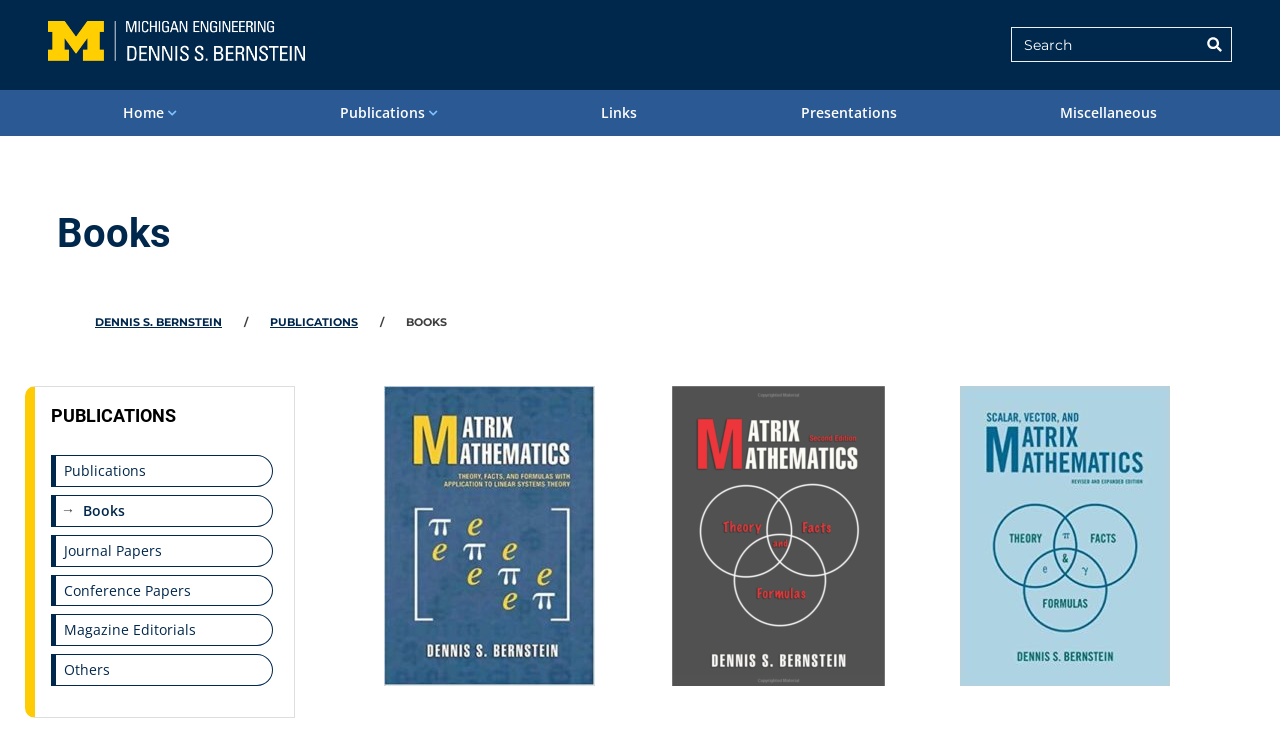Can you pinpoint the bounding box coordinates for the clickable element required for this instruction: "Go to the Home page"? The coordinates should be four float numbers between 0 and 1, i.e., [left, top, right, bottom].

[0.09, 0.129, 0.144, 0.181]